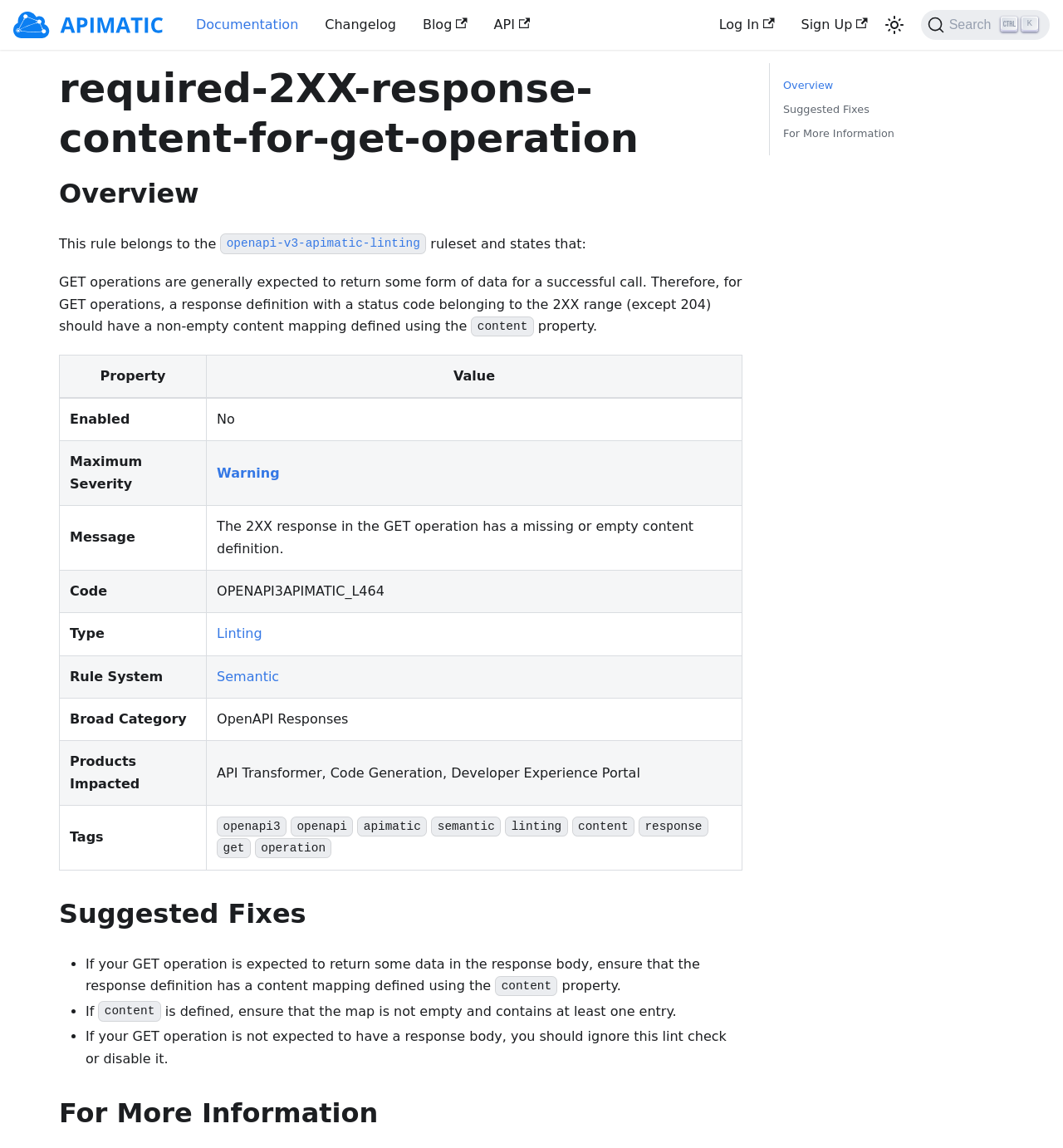Answer the question in one word or a short phrase:
What is the severity of the rule?

Warning